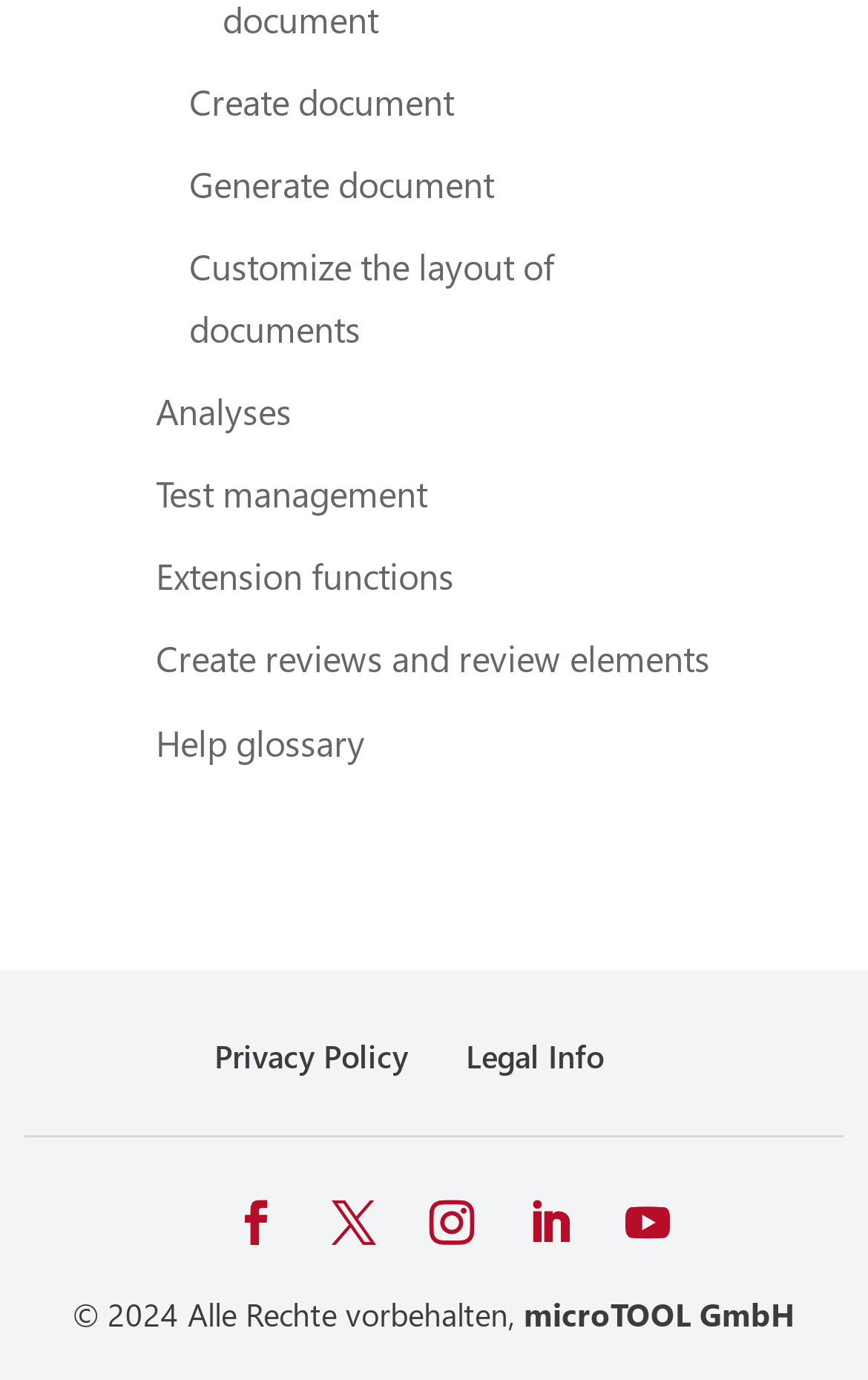Determine the bounding box coordinates of the clickable element to achieve the following action: 'View analyses'. Provide the coordinates as four float values between 0 and 1, formatted as [left, top, right, bottom].

[0.179, 0.28, 0.336, 0.314]